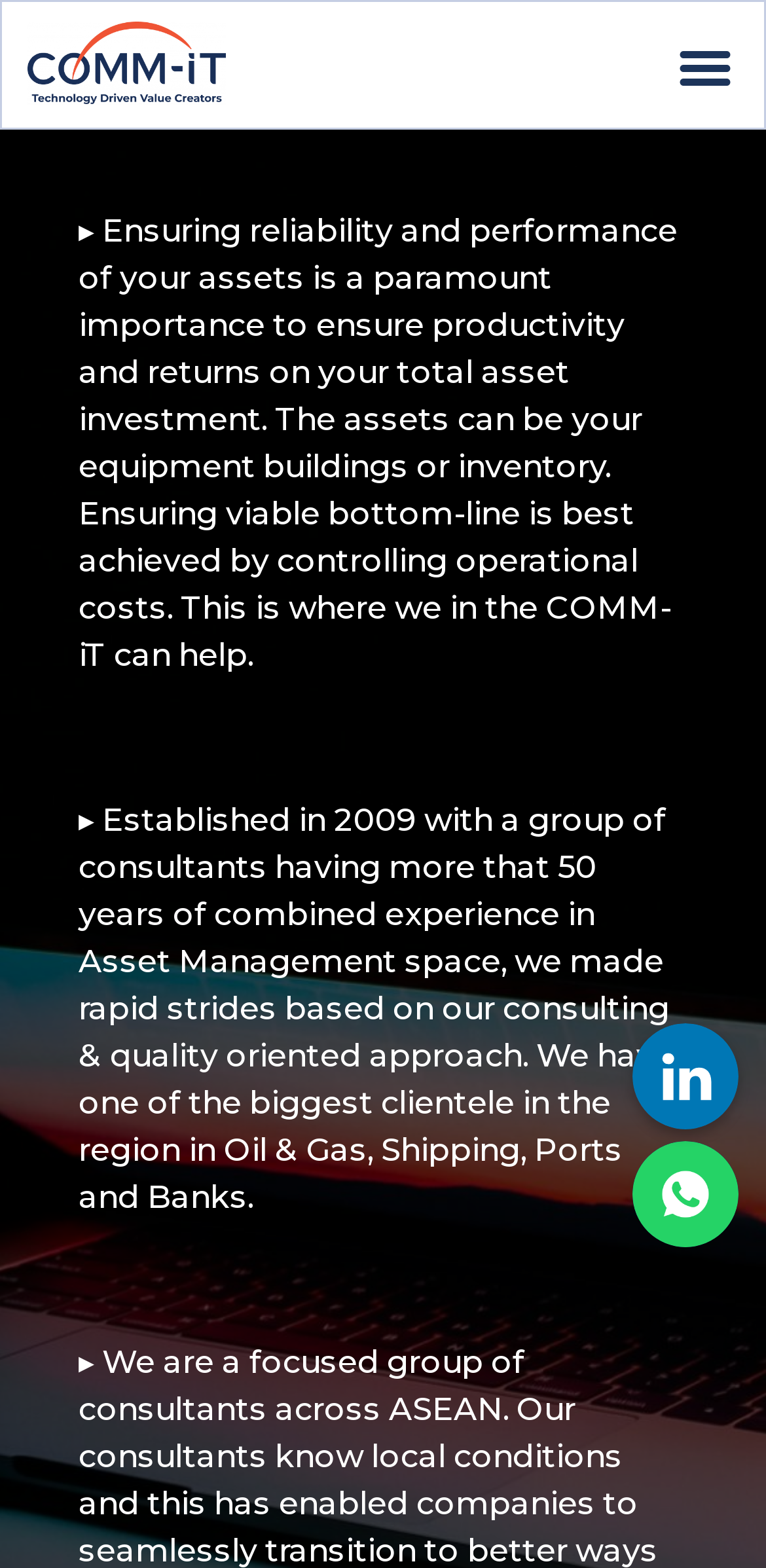Utilize the details in the image to give a detailed response to the question: What is the region where COMM-iT has one of the biggest clienteles?

According to the webpage, COMM-iT has one of the biggest clienteles in the region of Oil & Gas, Shipping, Ports, and Banks, which suggests that they have a strong presence in these industries.